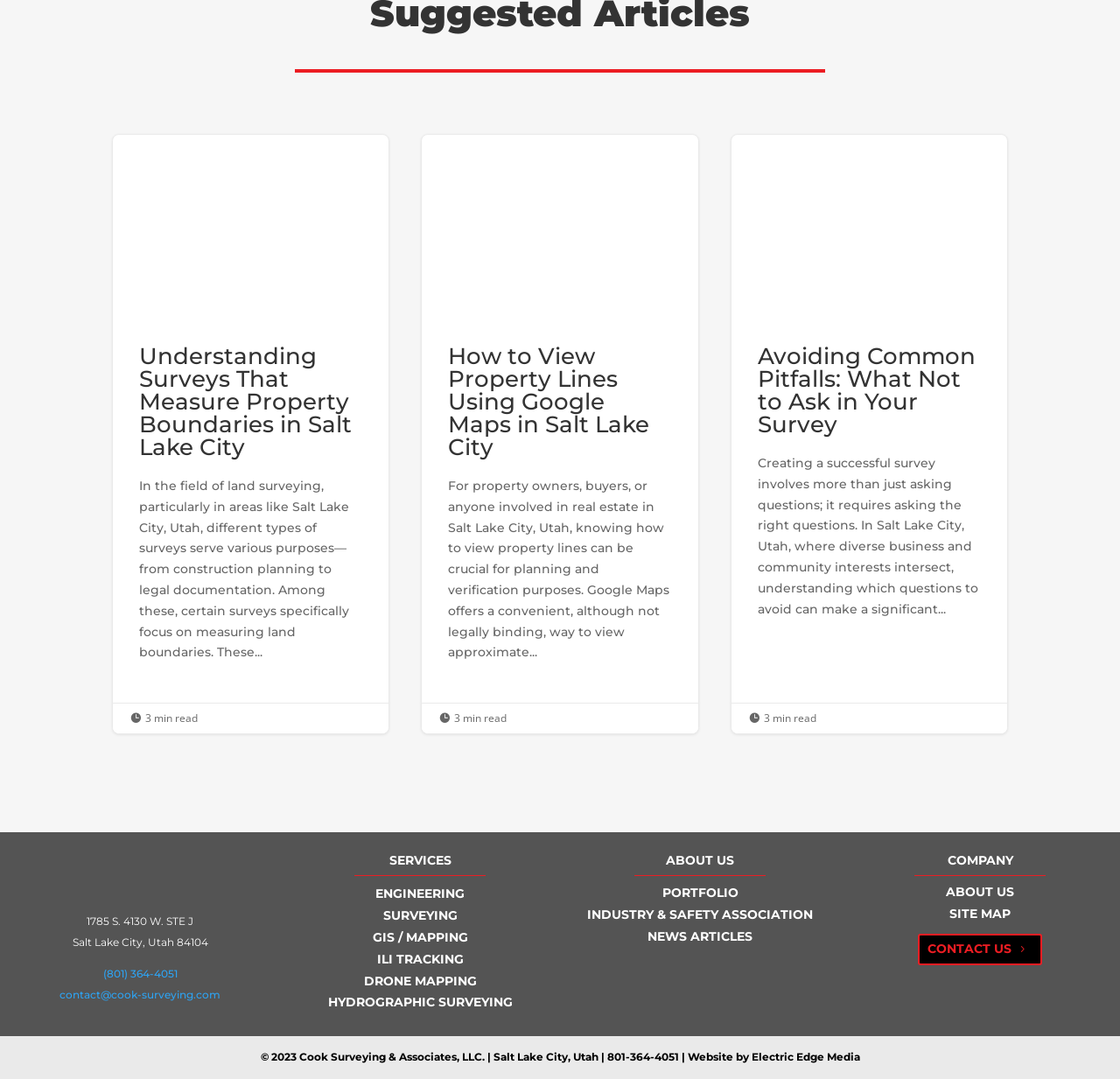Provide the bounding box coordinates of the HTML element this sentence describes: "News Articles".

[0.578, 0.859, 0.672, 0.878]